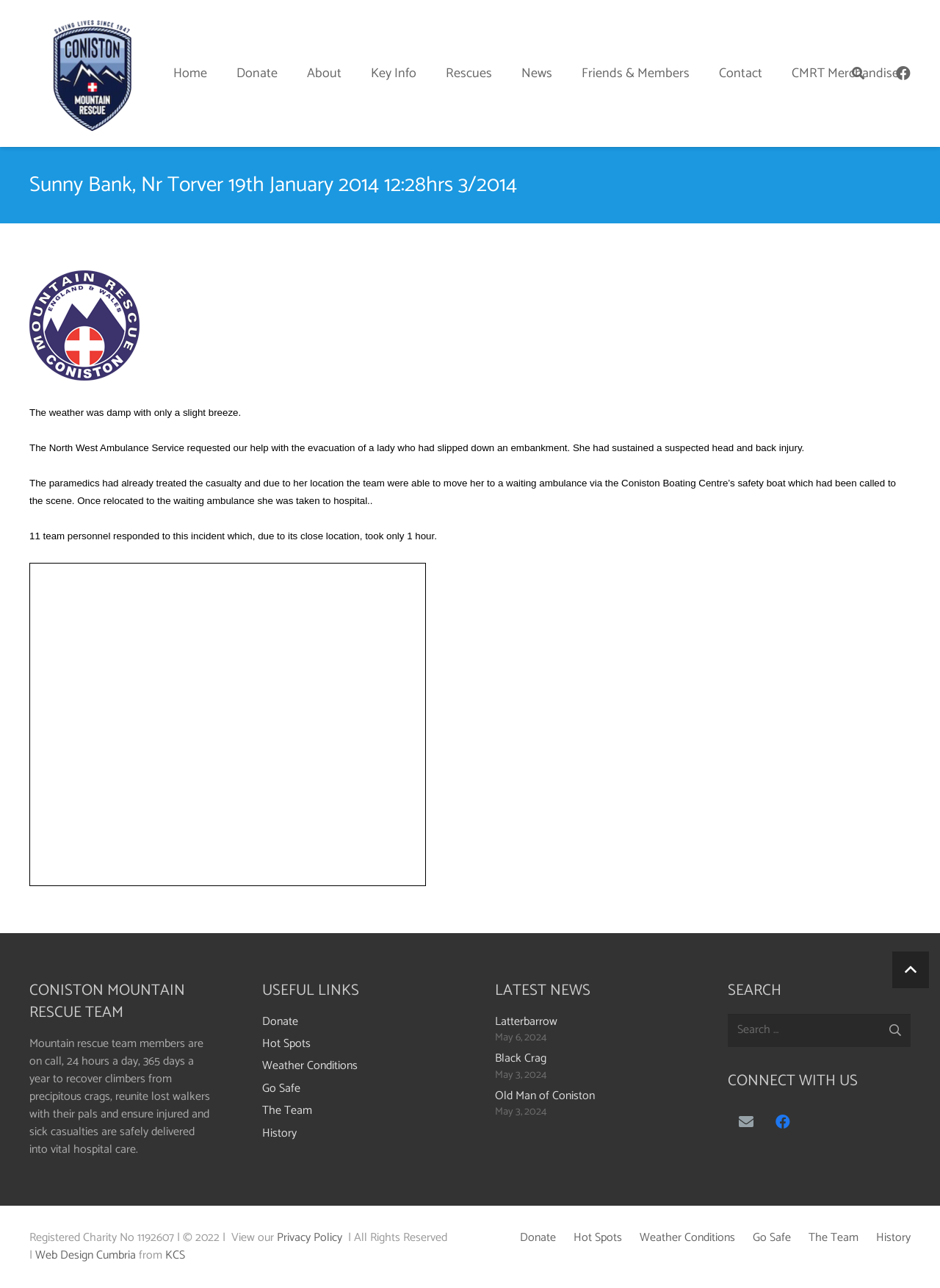Use a single word or phrase to answer the following:
What is the name of the mountain rescue team?

Coniston Mountain Rescue Team